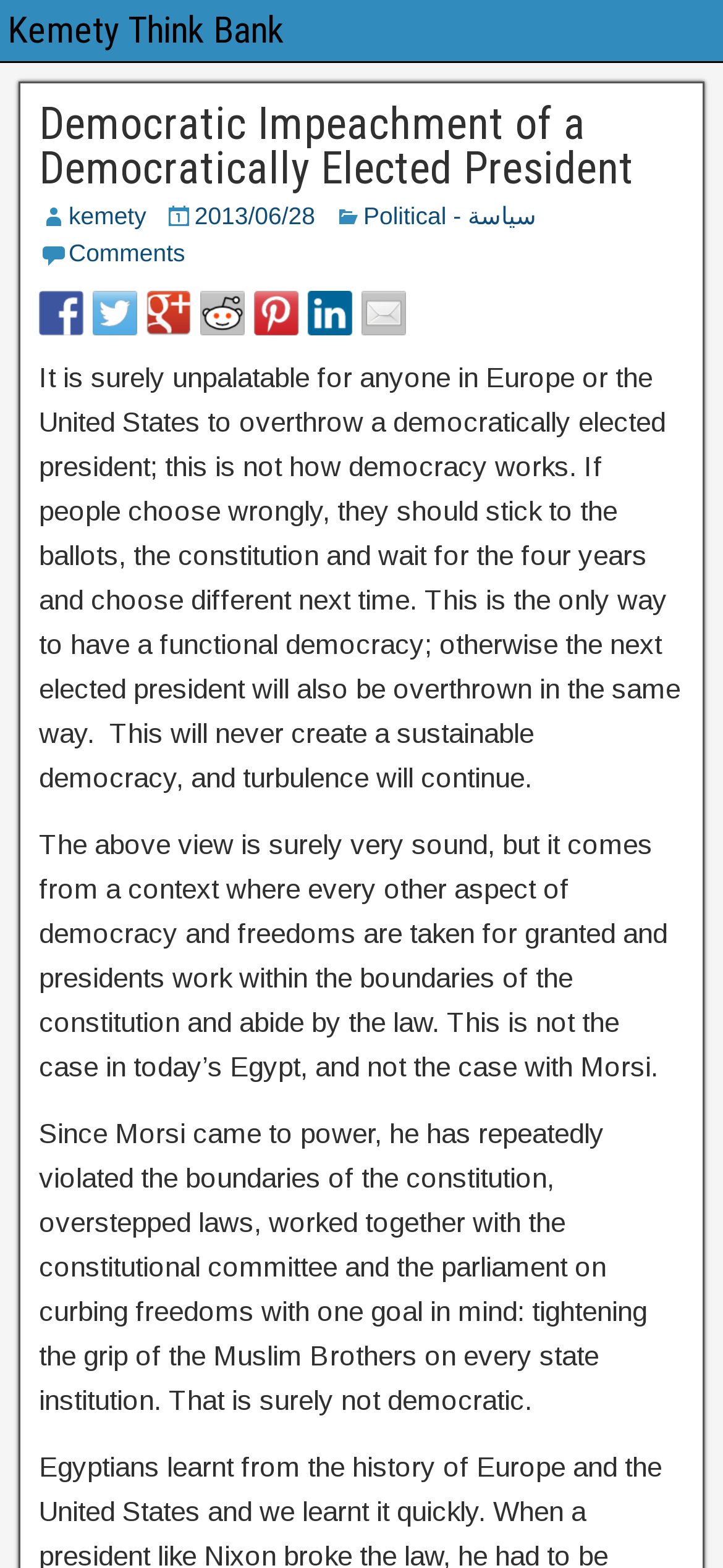Please respond to the question using a single word or phrase:
What is the topic of the article?

Democratic Impeachment